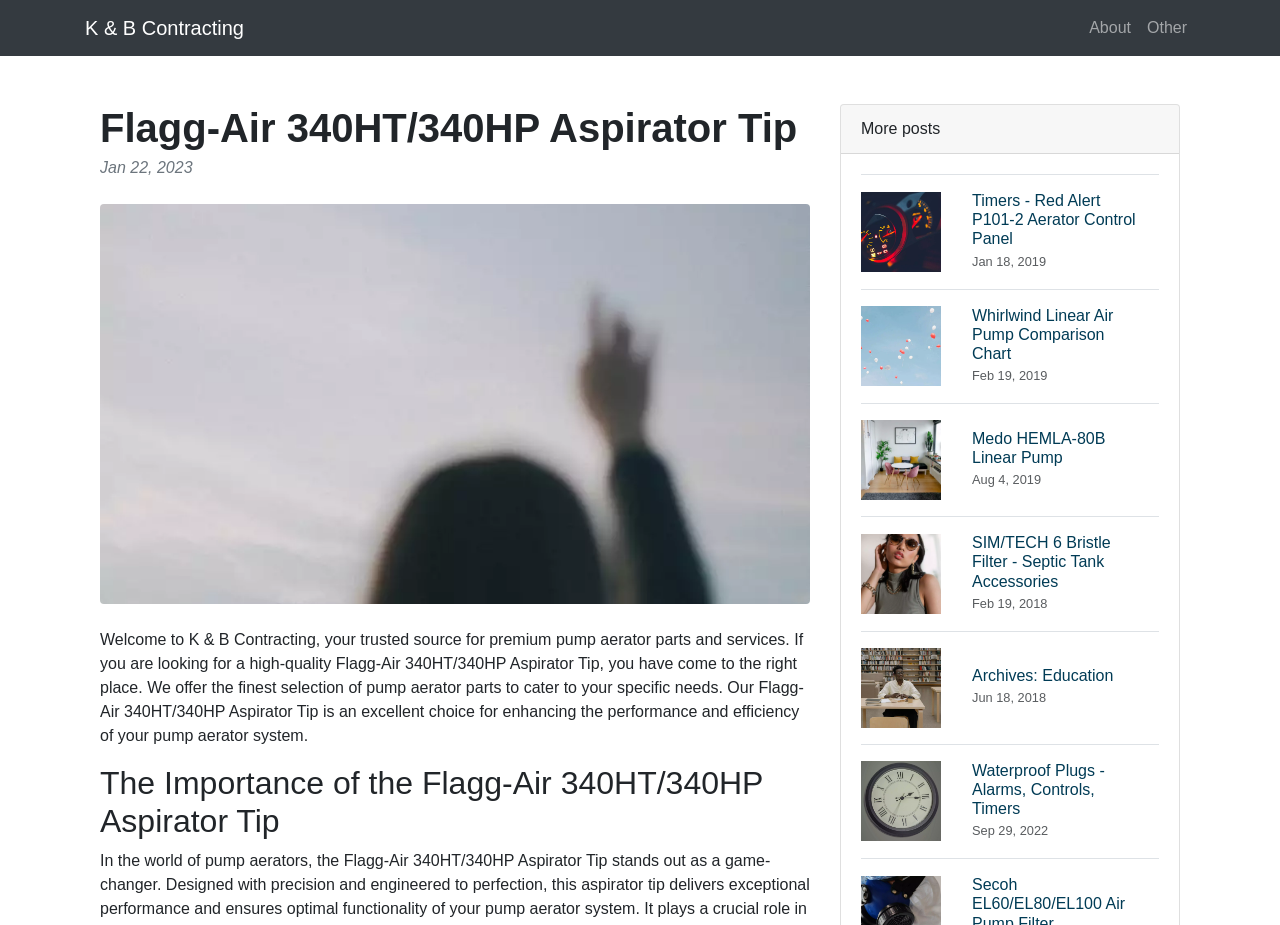Specify the bounding box coordinates of the area to click in order to follow the given instruction: "Learn about the 'Whirlwind Linear Air Pump Comparison Chart'."

[0.673, 0.312, 0.905, 0.436]